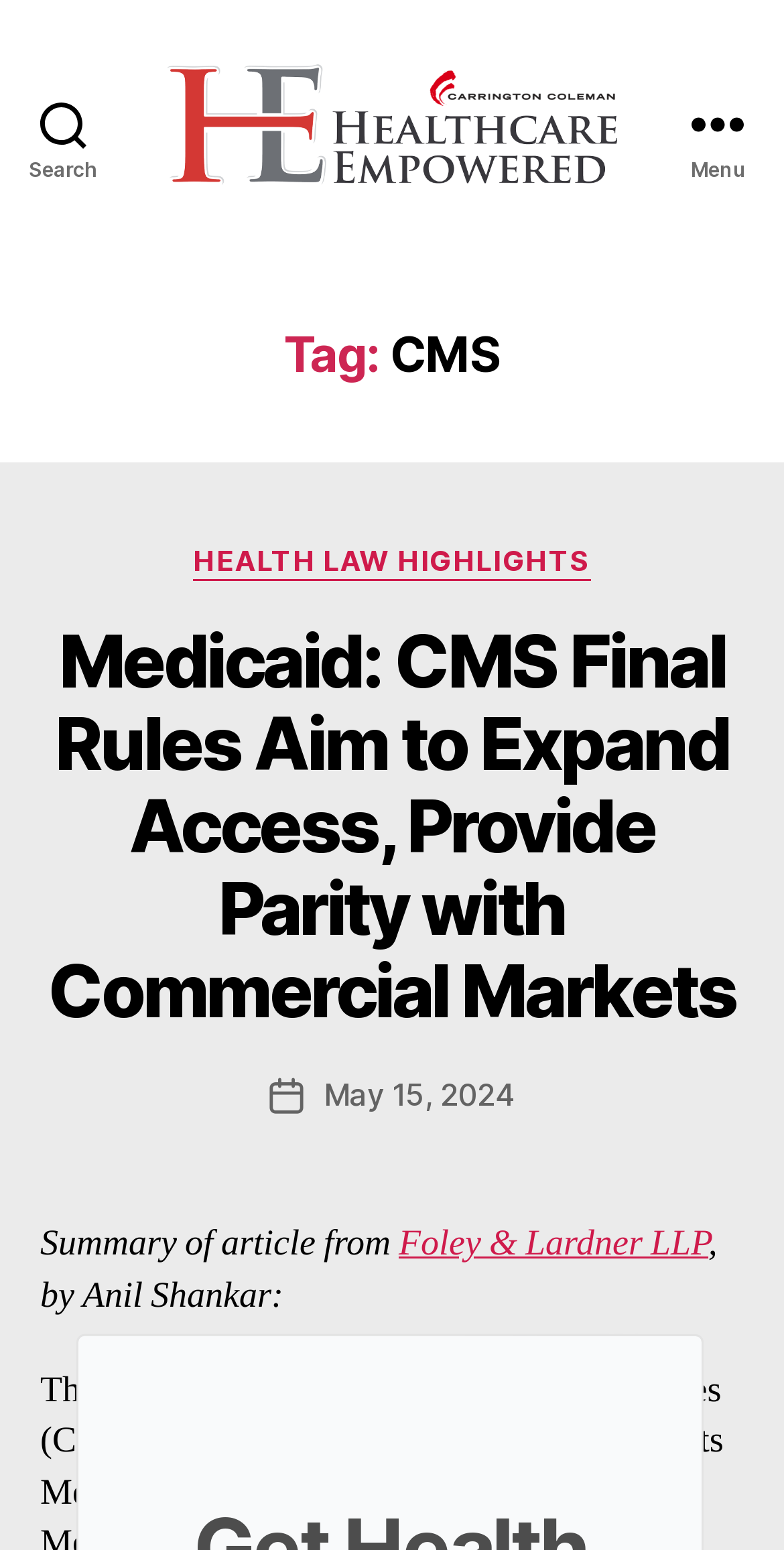Use a single word or phrase to respond to the question:
What is the text on the top-left button?

Search